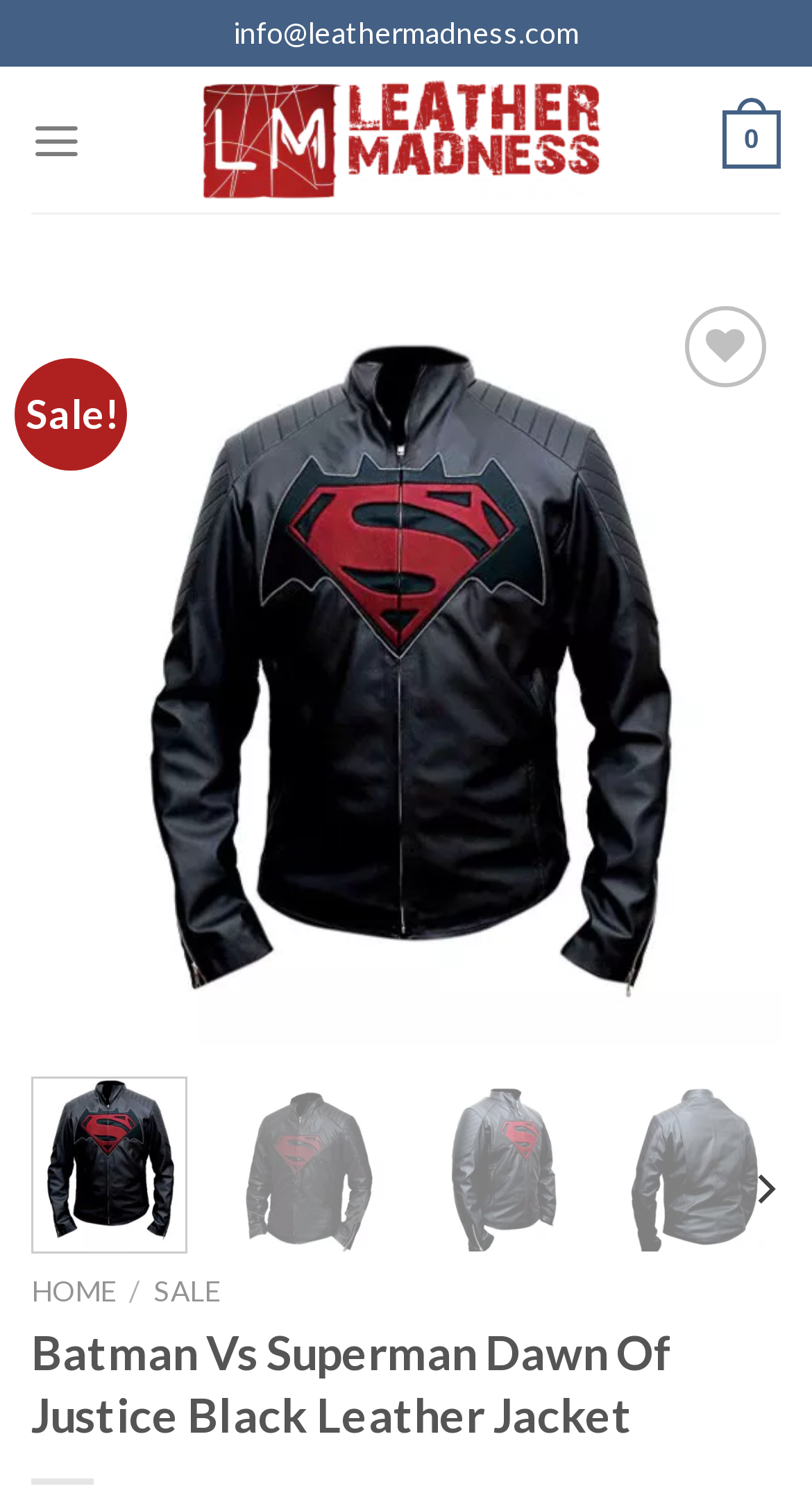What is the name of the leather jacket?
Carefully analyze the image and provide a thorough answer to the question.

The name of the leather jacket can be found in the heading element at the bottom of the webpage, which reads 'Batman Vs Superman Dawn Of Justice Black Leather Jacket'. This is also the title of the webpage, indicating that the webpage is focused on this specific product.